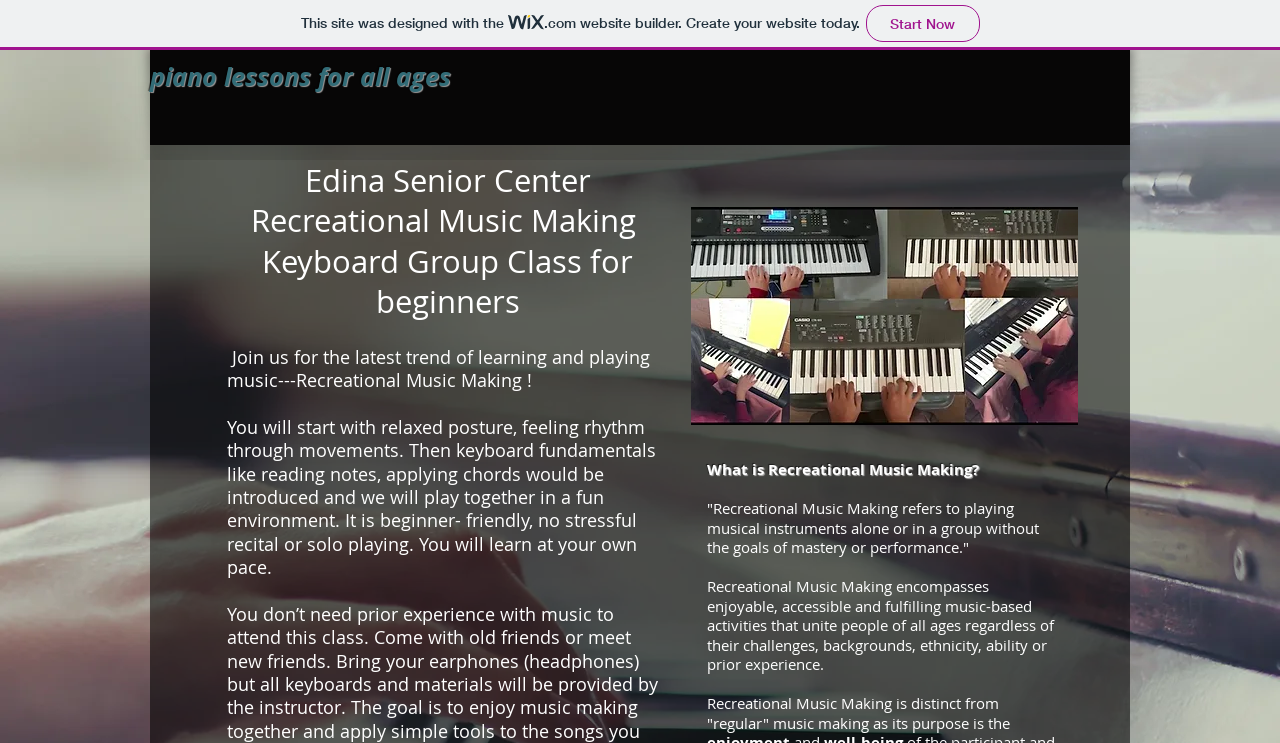Locate the bounding box coordinates of the UI element described by: "Home". The bounding box coordinates should consist of four float numbers between 0 and 1, i.e., [left, top, right, bottom].

[0.052, 0.153, 0.199, 0.214]